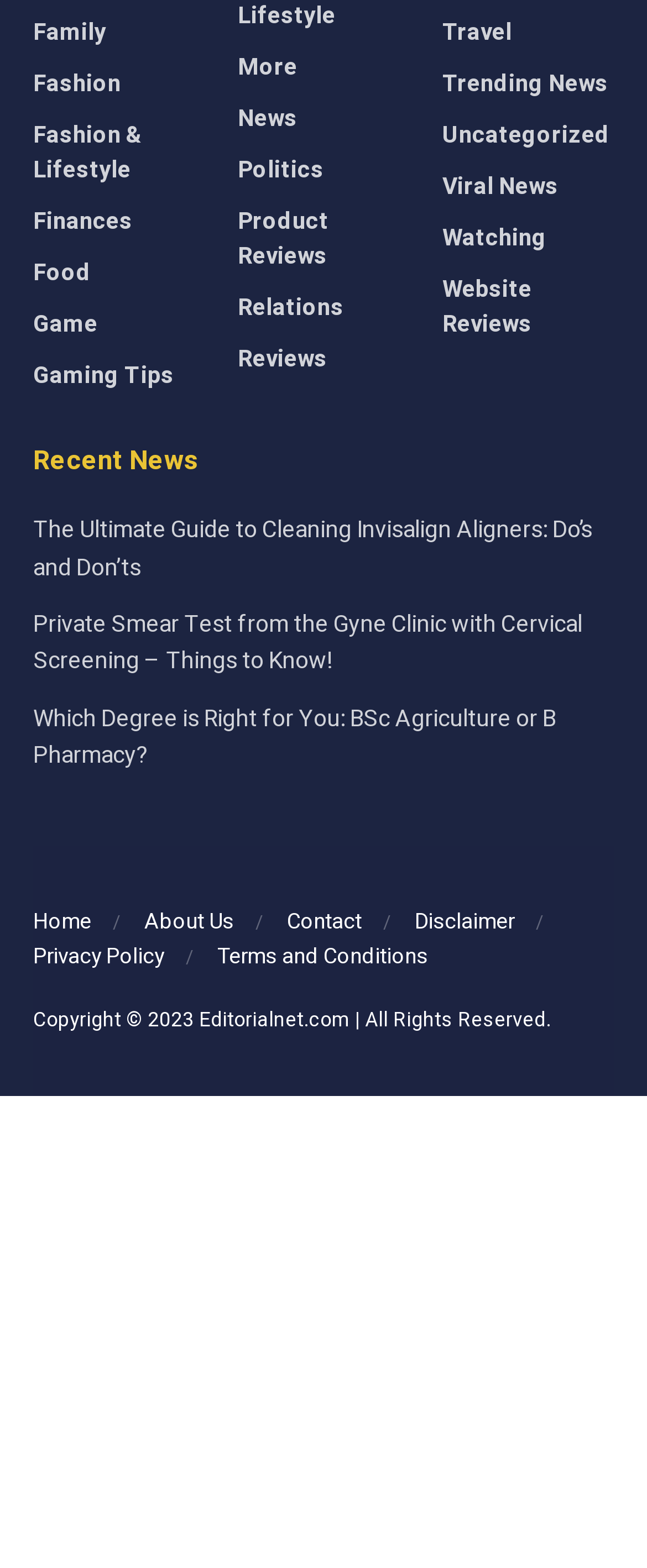Provide a one-word or one-phrase answer to the question:
Where can I find the 'About Us' page?

Bottom left